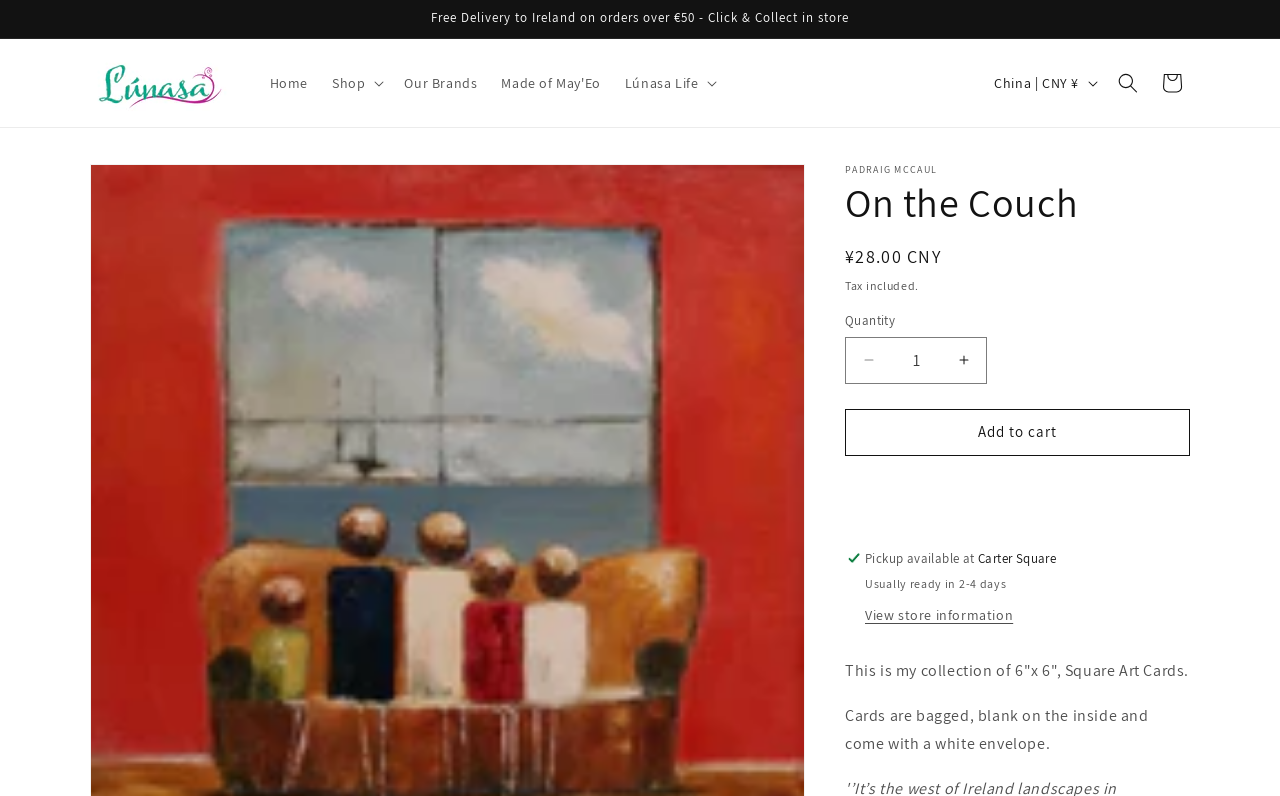Find the bounding box coordinates for the element that must be clicked to complete the instruction: "Click the 'Shop' button". The coordinates should be four float numbers between 0 and 1, indicated as [left, top, right, bottom].

[0.25, 0.078, 0.306, 0.131]